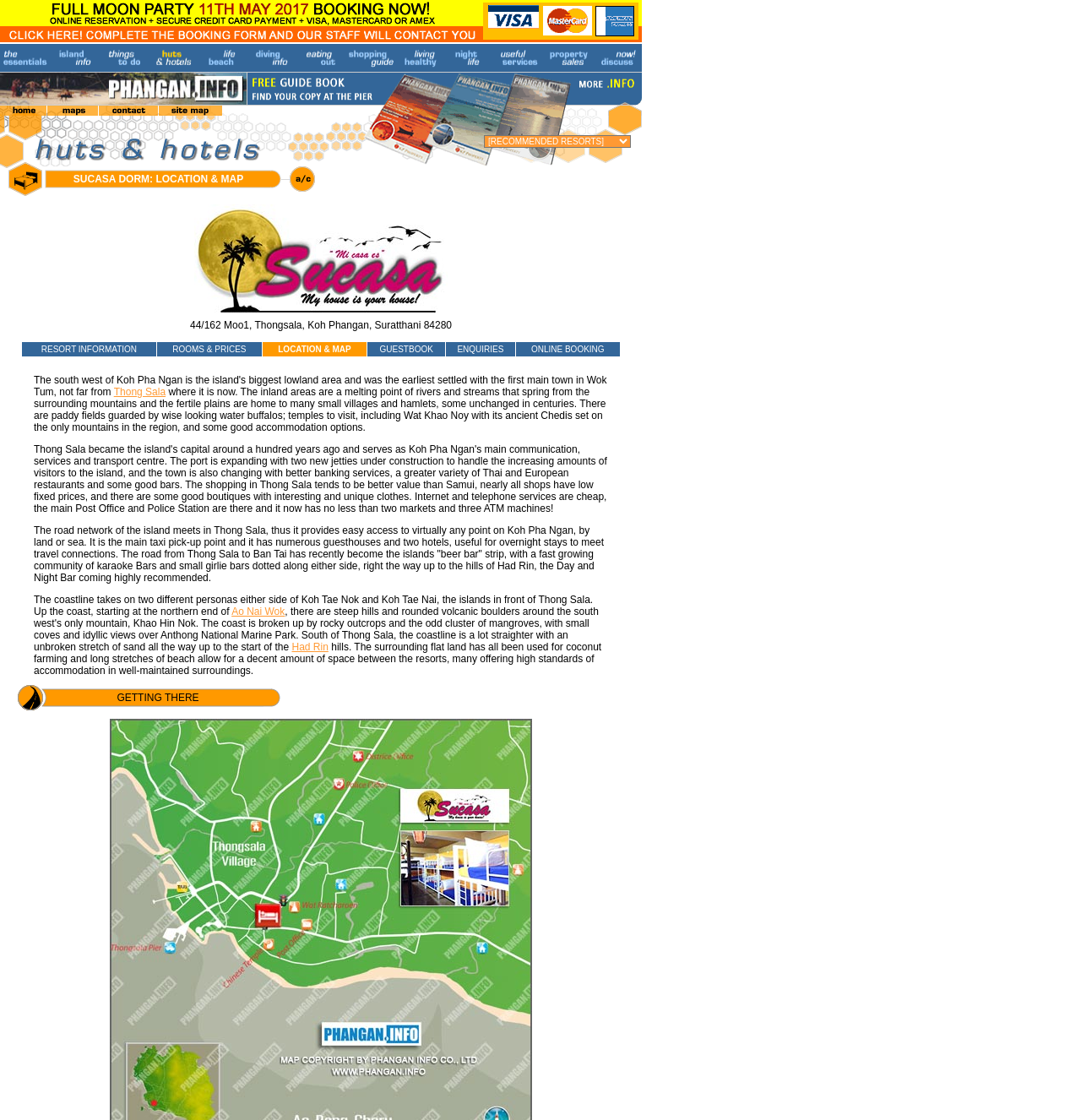Provide the bounding box coordinates for the area that should be clicked to complete the instruction: "Explore maps and towns around the island".

[0.045, 0.039, 0.091, 0.064]